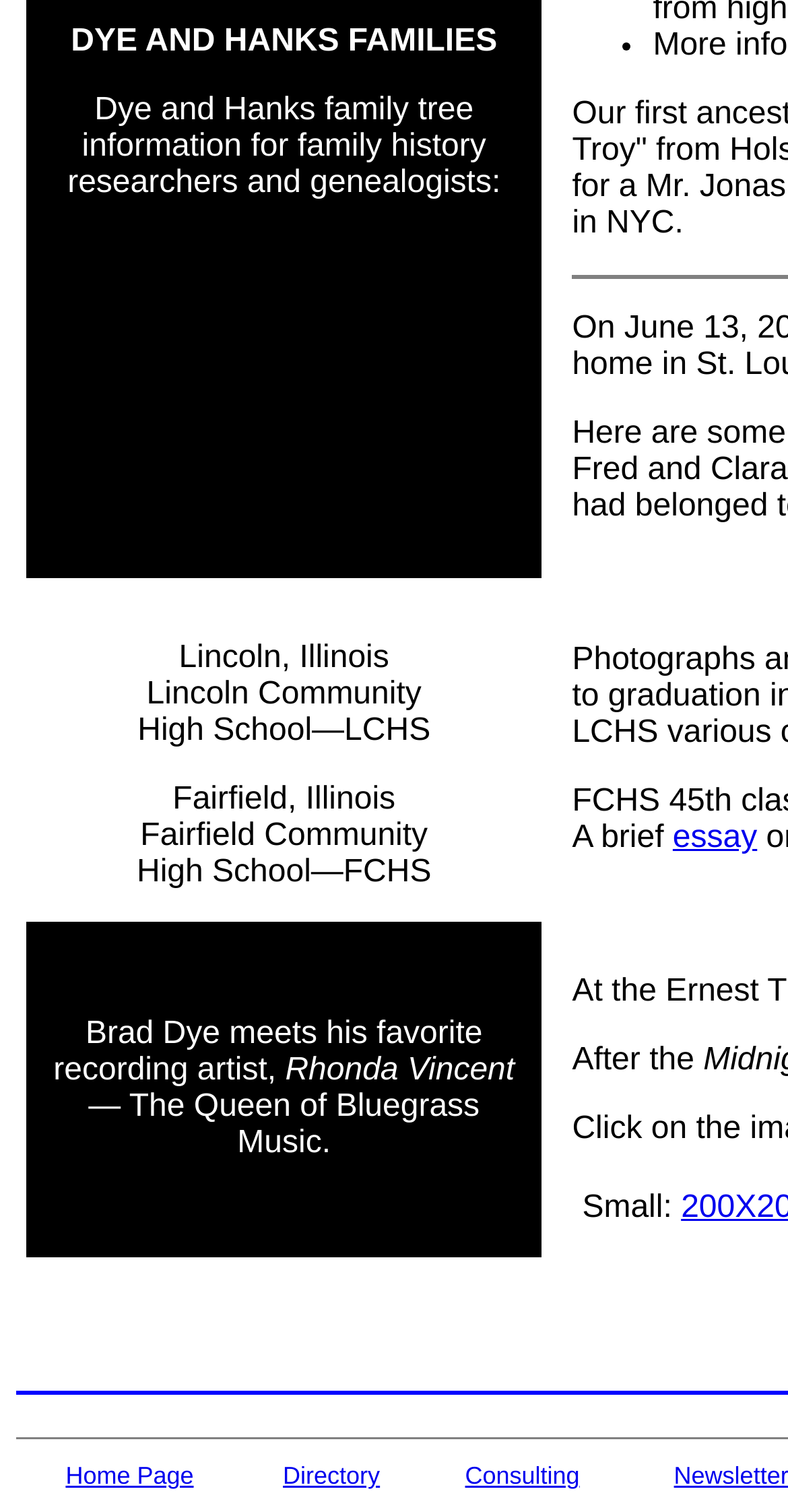Please respond in a single word or phrase: 
How many table cells are in the webpage?

4